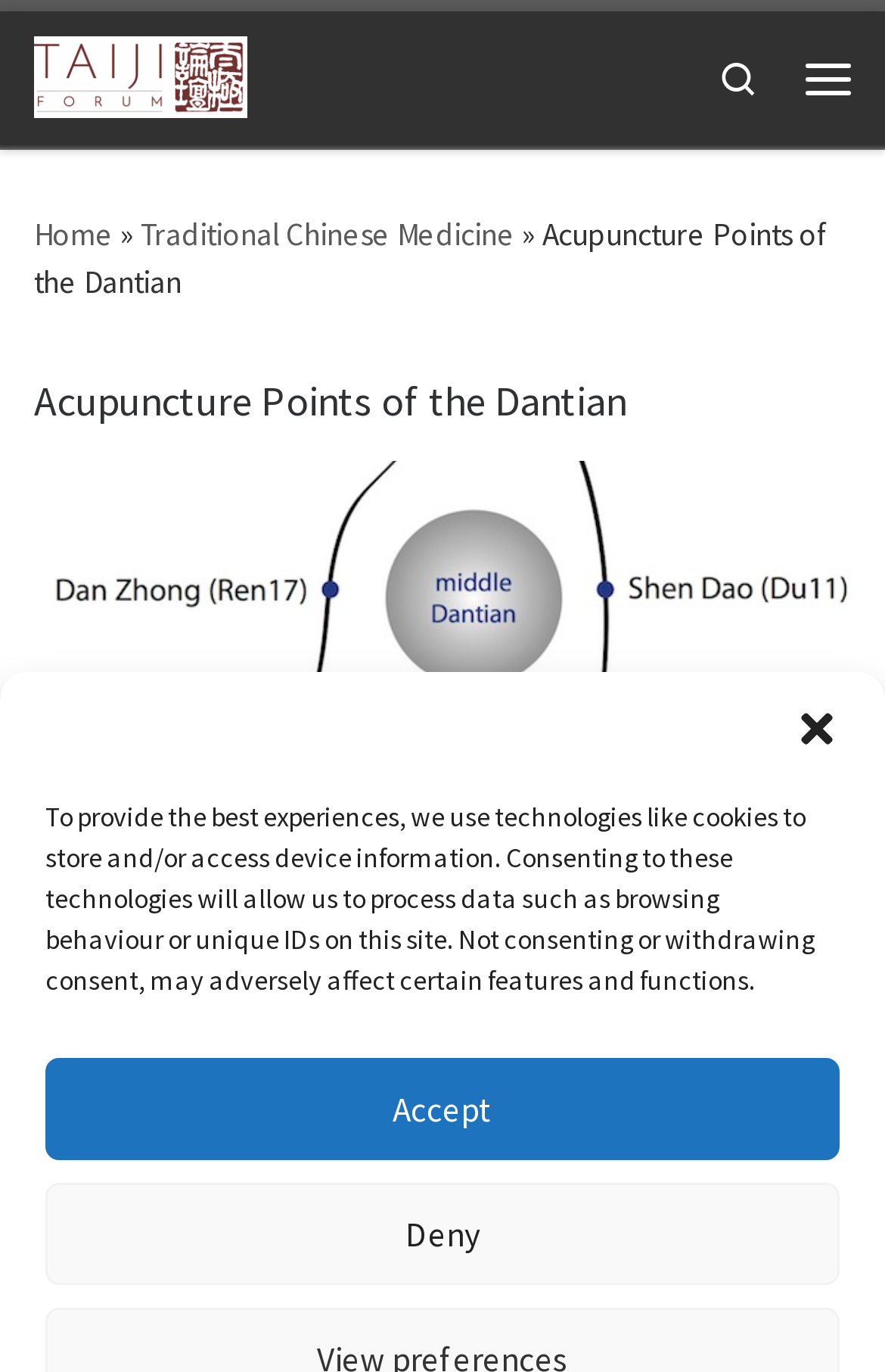Given the element description: "aria-label="Taiji Forum |"", predict the bounding box coordinates of this UI element. The coordinates must be four float numbers between 0 and 1, given as [left, top, right, bottom].

[0.038, 0.031, 0.28, 0.075]